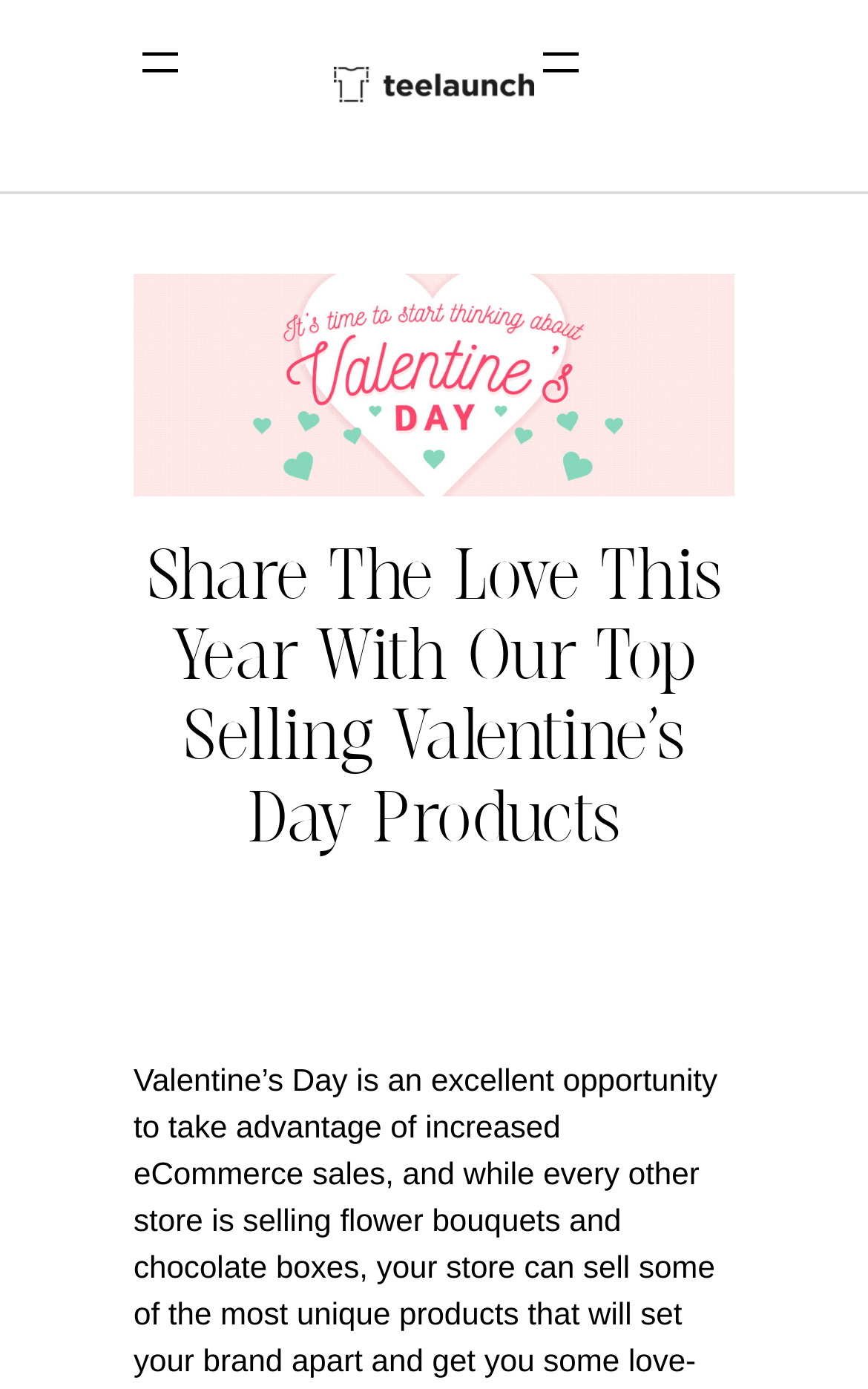Identify and provide the bounding box coordinates of the UI element described: "aria-label="Open menu"". The coordinates should be formatted as [left, top, right, bottom], with each number being a float between 0 and 1.

[0.077, 0.029, 0.138, 0.067]